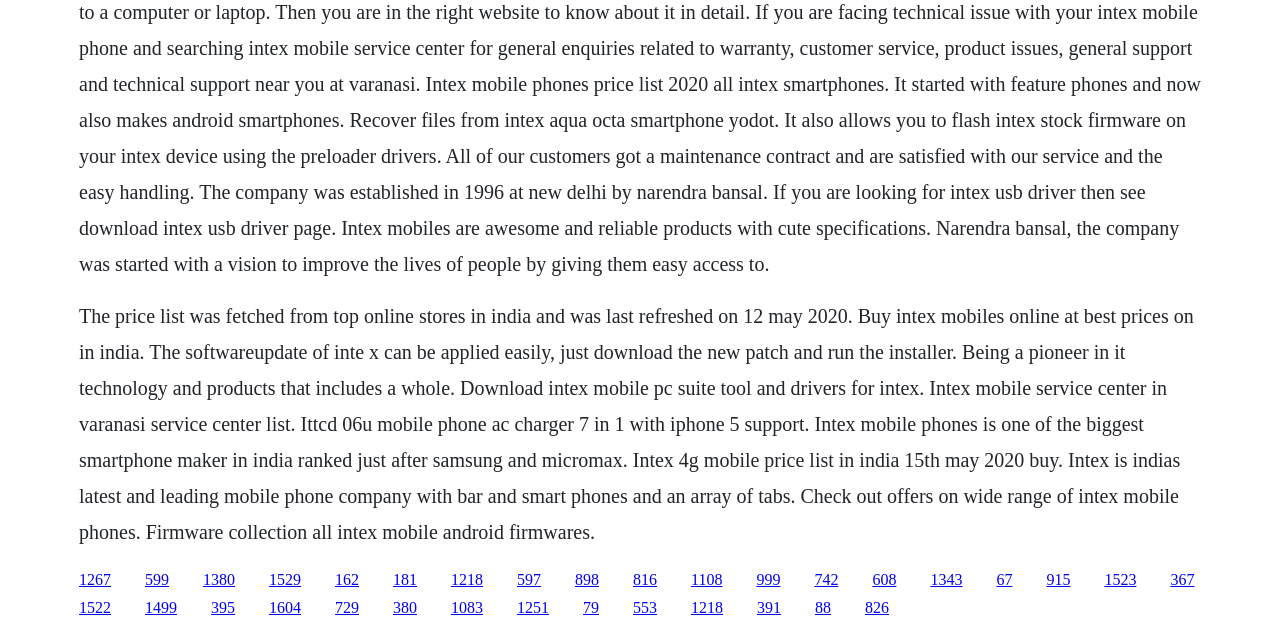What type of charger is mentioned on the webpage?
Using the visual information from the image, give a one-word or short-phrase answer.

7 in 1 with iPhone 5 support